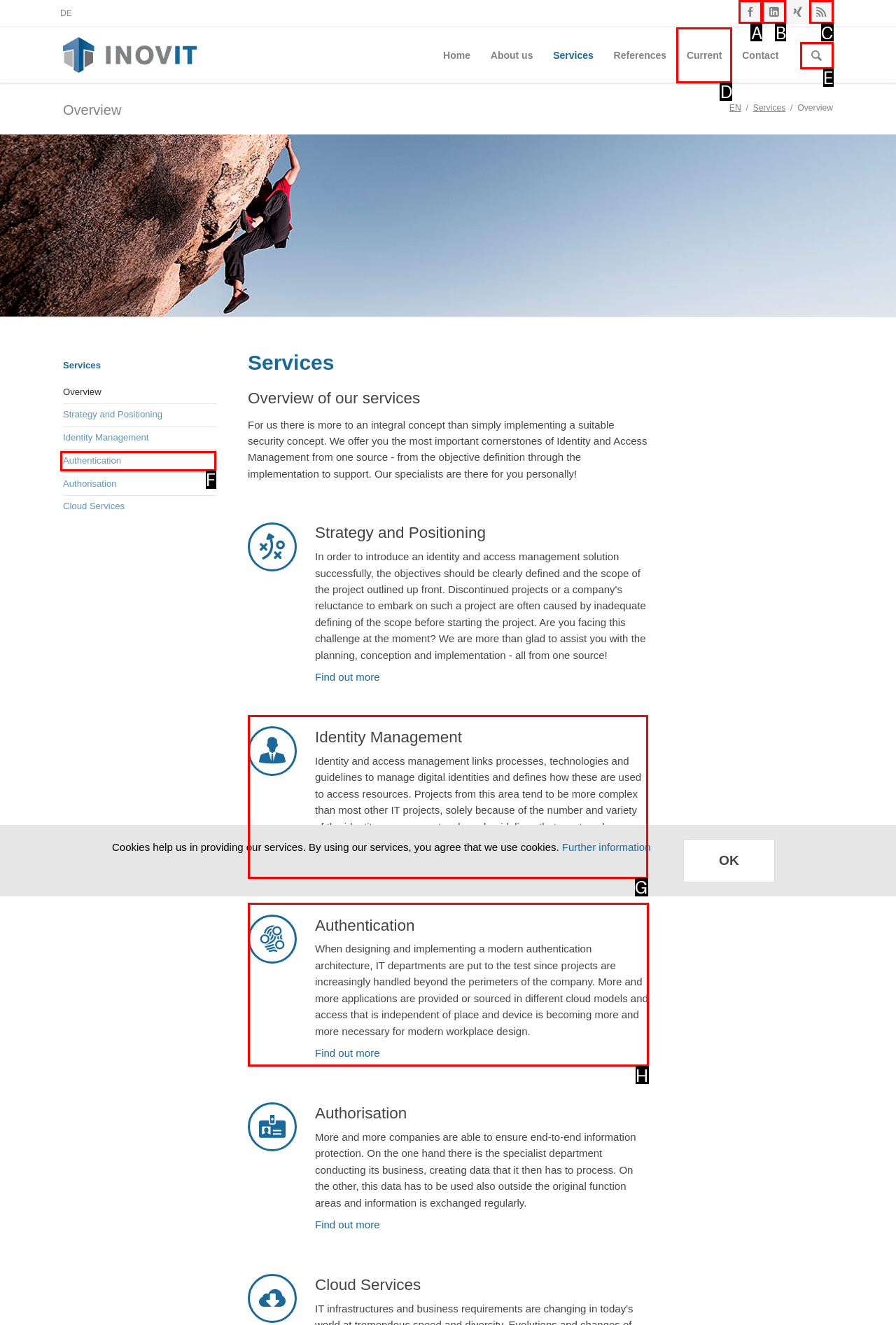From the given choices, which option should you click to complete this task: View Field Lecturing and Servicing System? Answer with the letter of the correct option.

None